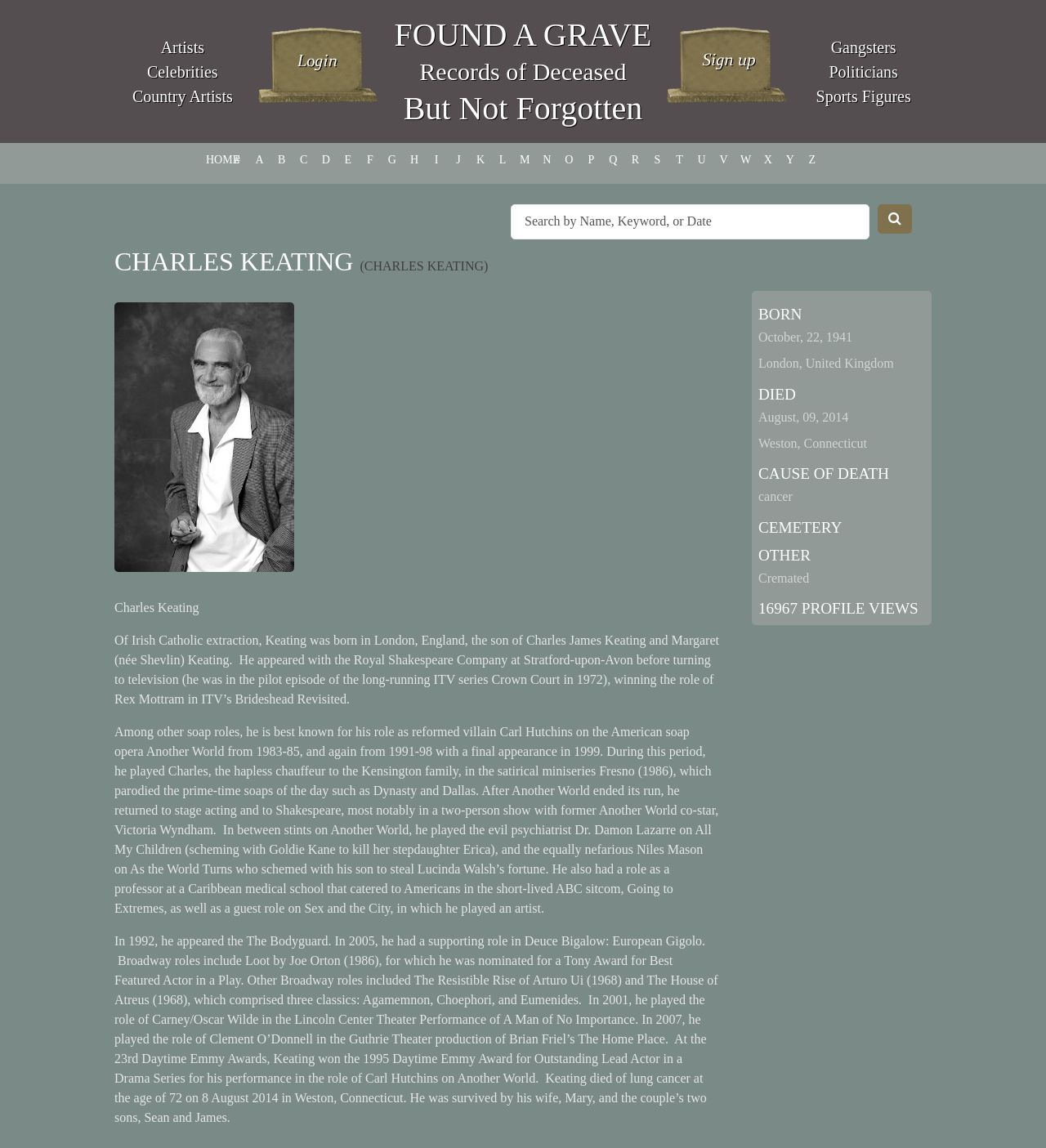Identify and provide the bounding box for the element described by: "Sports Figures".

[0.78, 0.075, 0.871, 0.091]